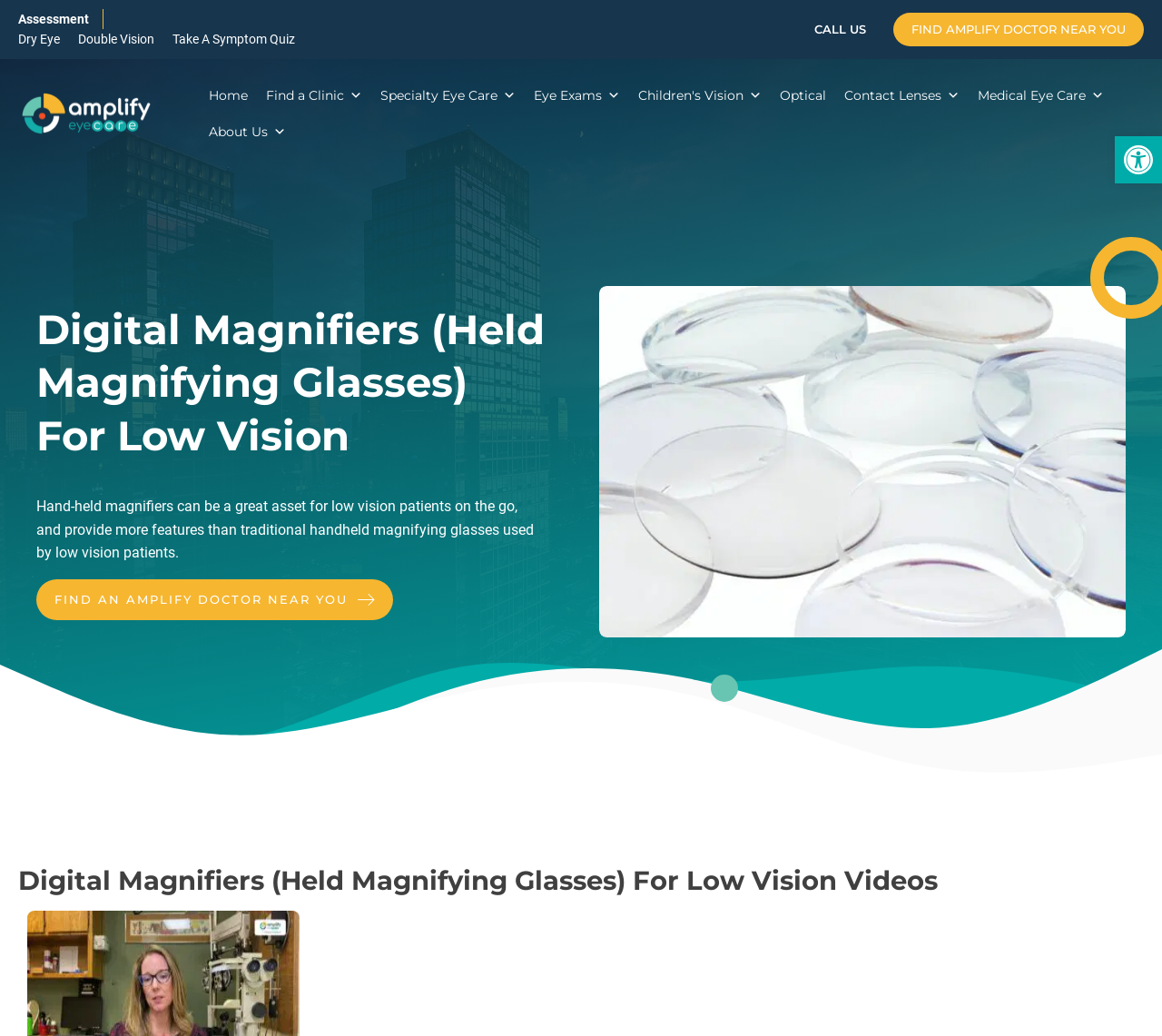Specify the bounding box coordinates of the element's region that should be clicked to achieve the following instruction: "Open 'Accessibility Tools'". The bounding box coordinates consist of four float numbers between 0 and 1, in the format [left, top, right, bottom].

[0.959, 0.131, 1.0, 0.177]